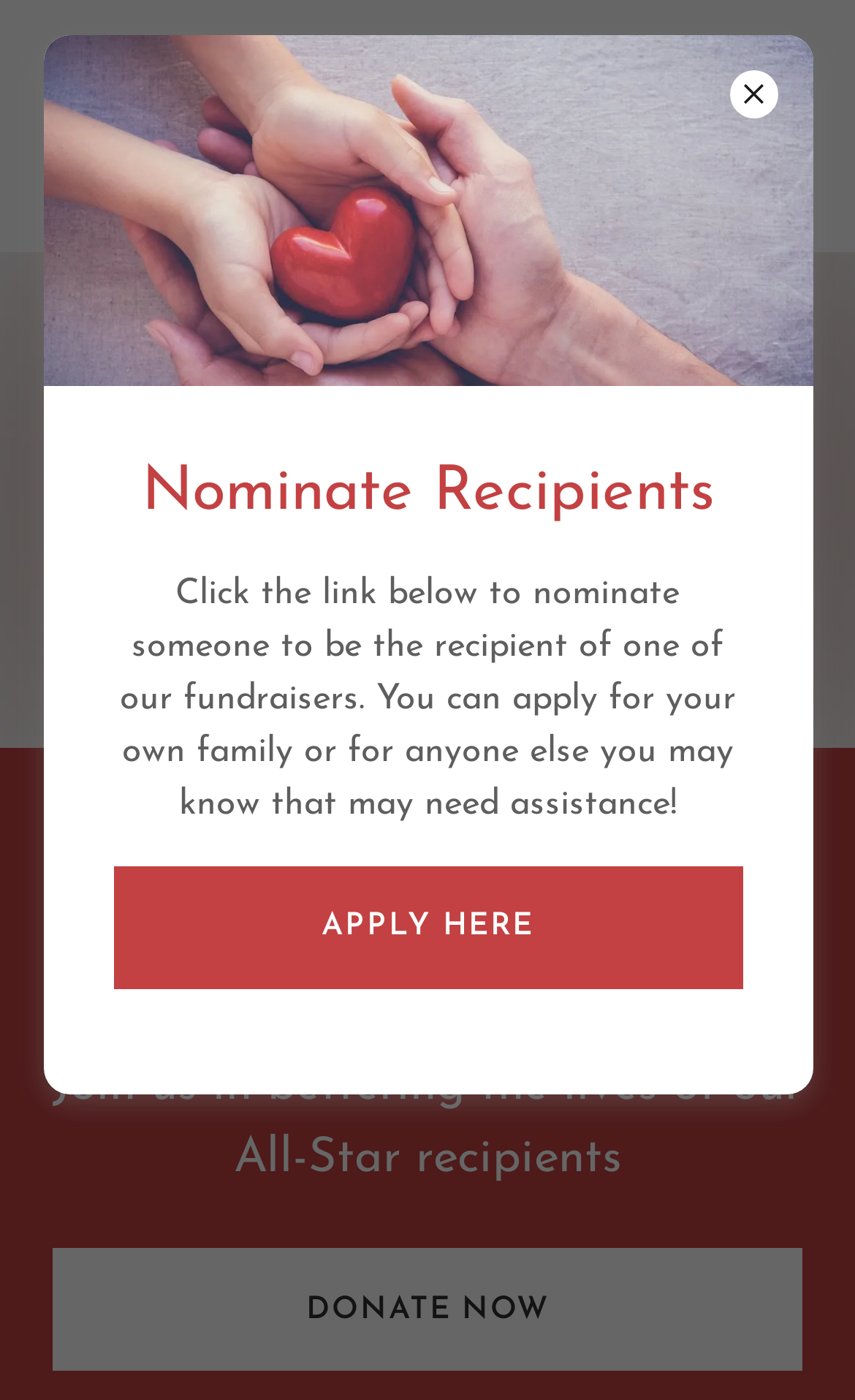Determine the bounding box coordinates (top-left x, top-left y, bottom-right x, bottom-right y) of the UI element described in the following text: Donate Now

[0.062, 0.892, 0.938, 0.98]